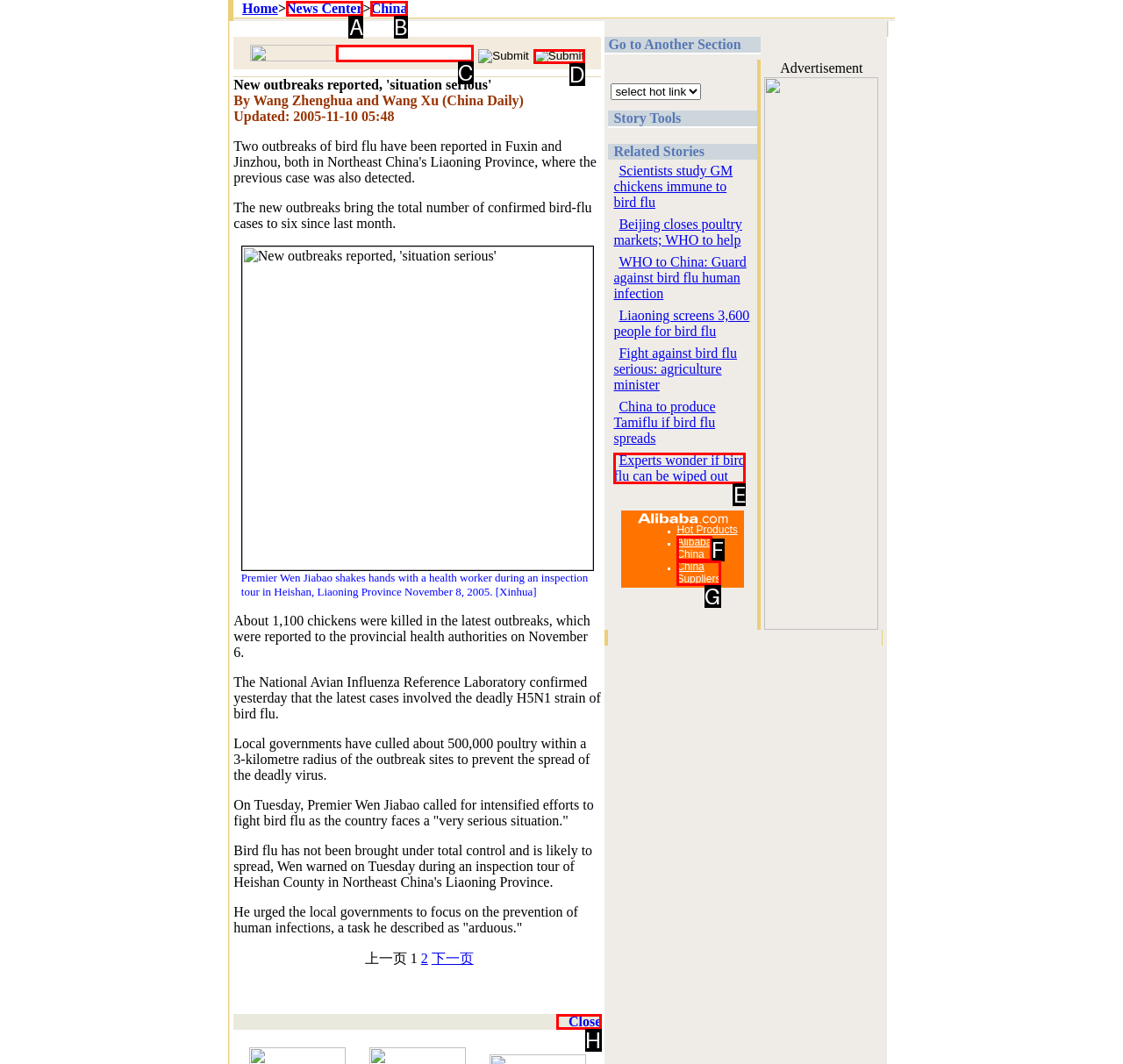Choose the HTML element that best fits the given description: alt="Columbia County Header". Answer by stating the letter of the option.

None